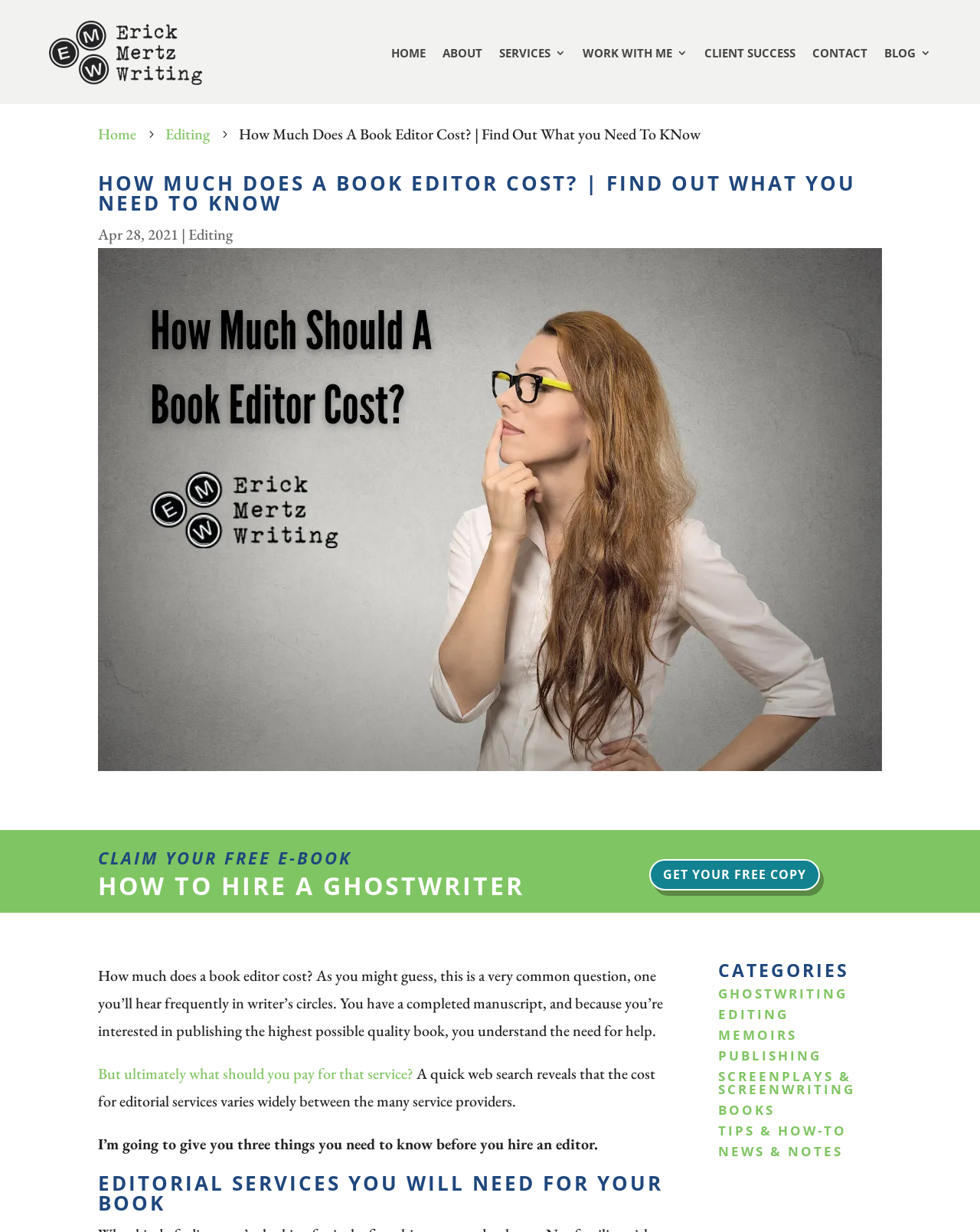Answer the question in one word or a short phrase:
What is the purpose of the 'CLAIM YOUR FREE E-BOOK' section?

To get a free e-book